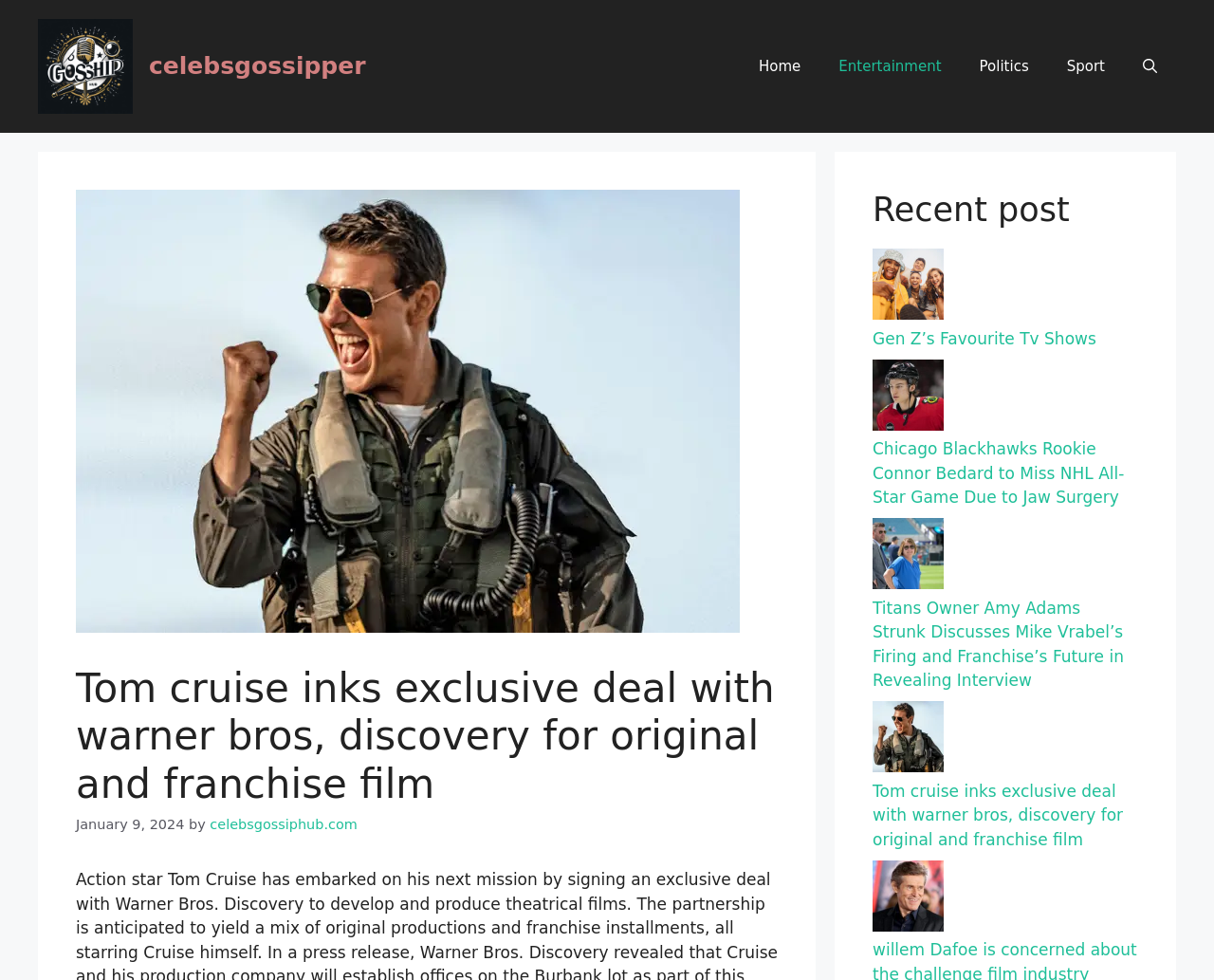How many recent posts are displayed on the webpage? Examine the screenshot and reply using just one word or a brief phrase.

4